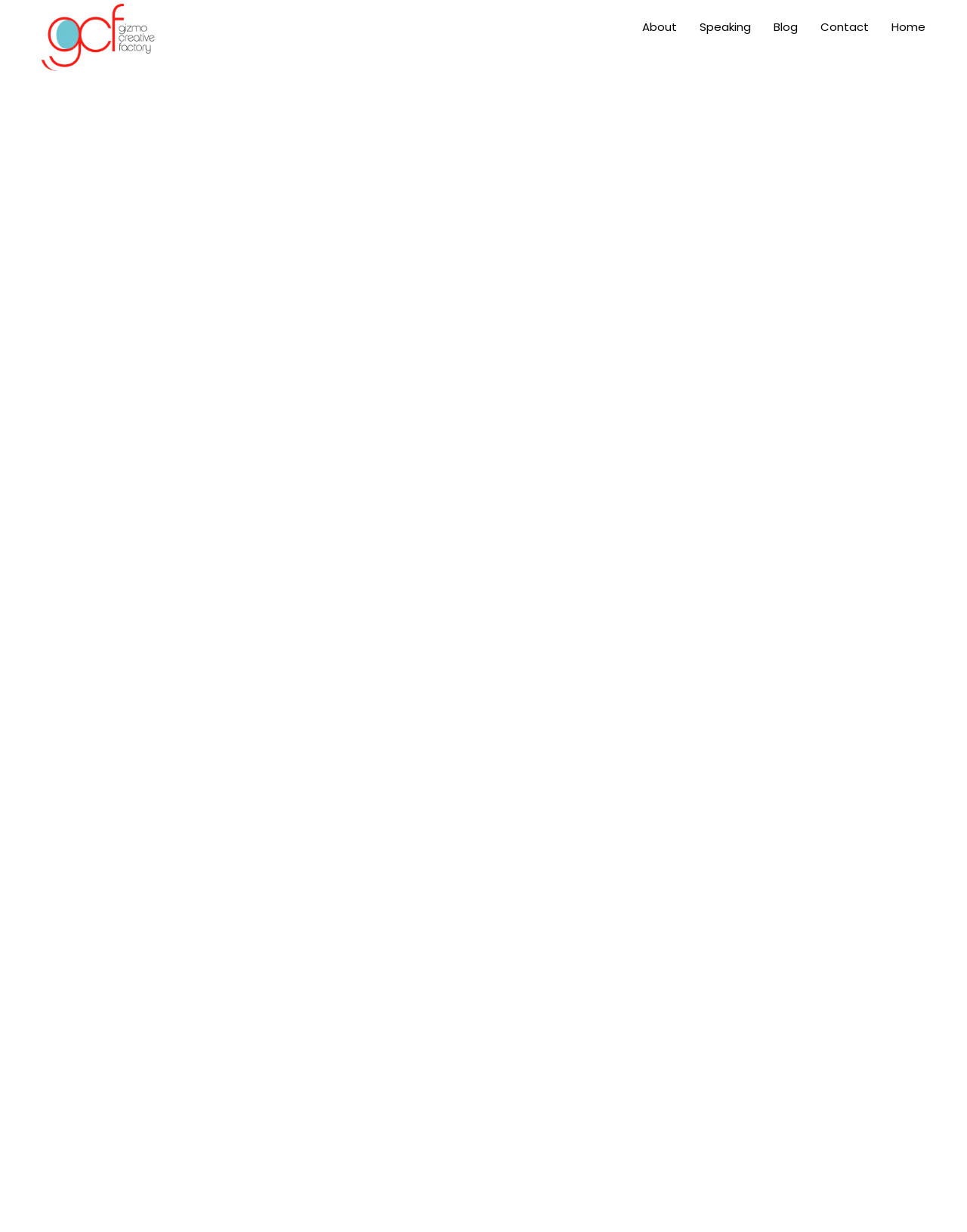What is the name of the Facebook ads project?
Provide a thorough and detailed answer to the question.

The name of the project is obtained from the heading element with the text 'Palforzia Facebook ads'.